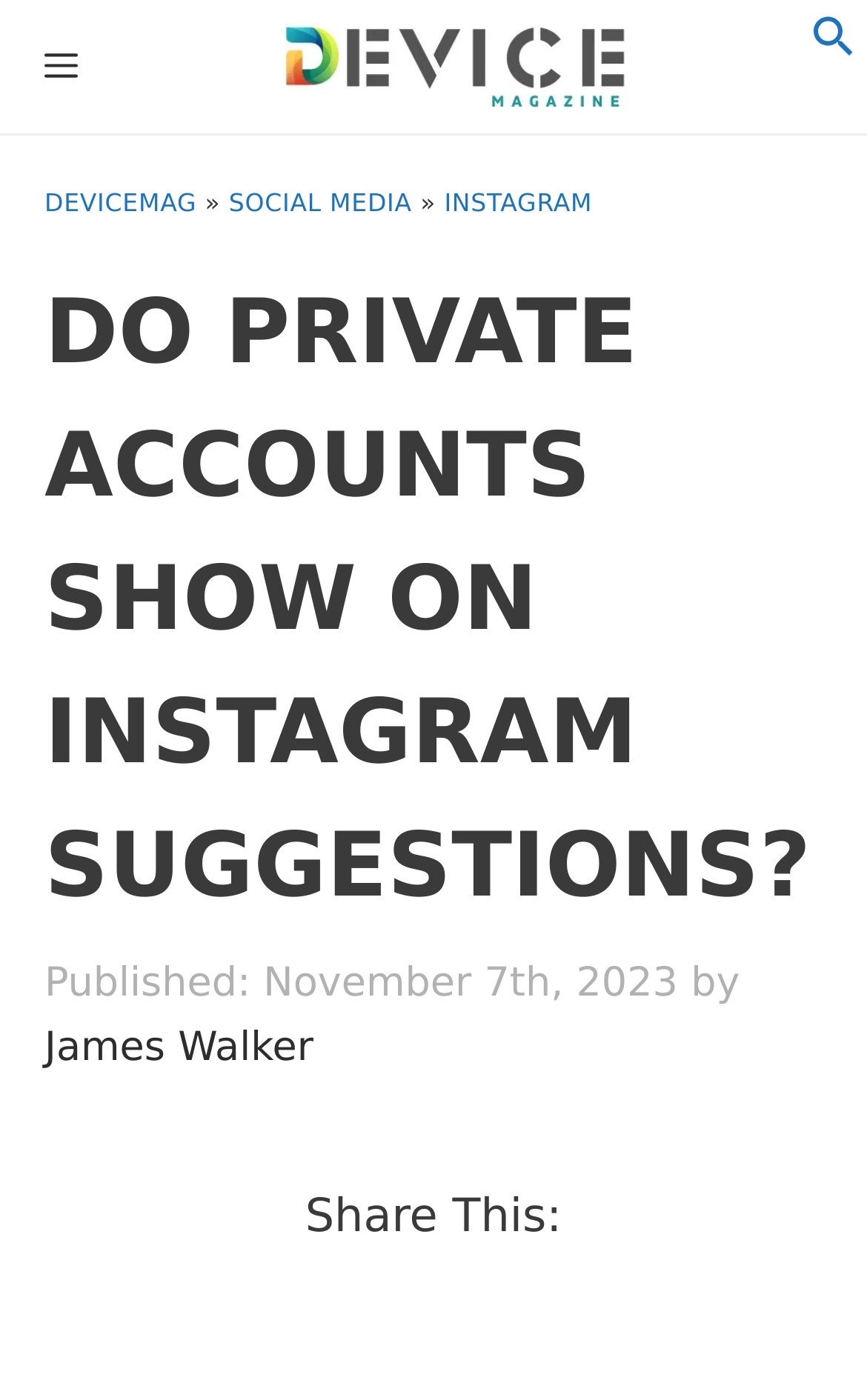What is the topic of the current article?
Look at the image and construct a detailed response to the question.

I determined the topic of the current article by reading the heading element 'DO PRIVATE ACCOUNTS SHOW ON INSTAGRAM SUGGESTIONS?' which suggests that the article is about private accounts on Instagram.